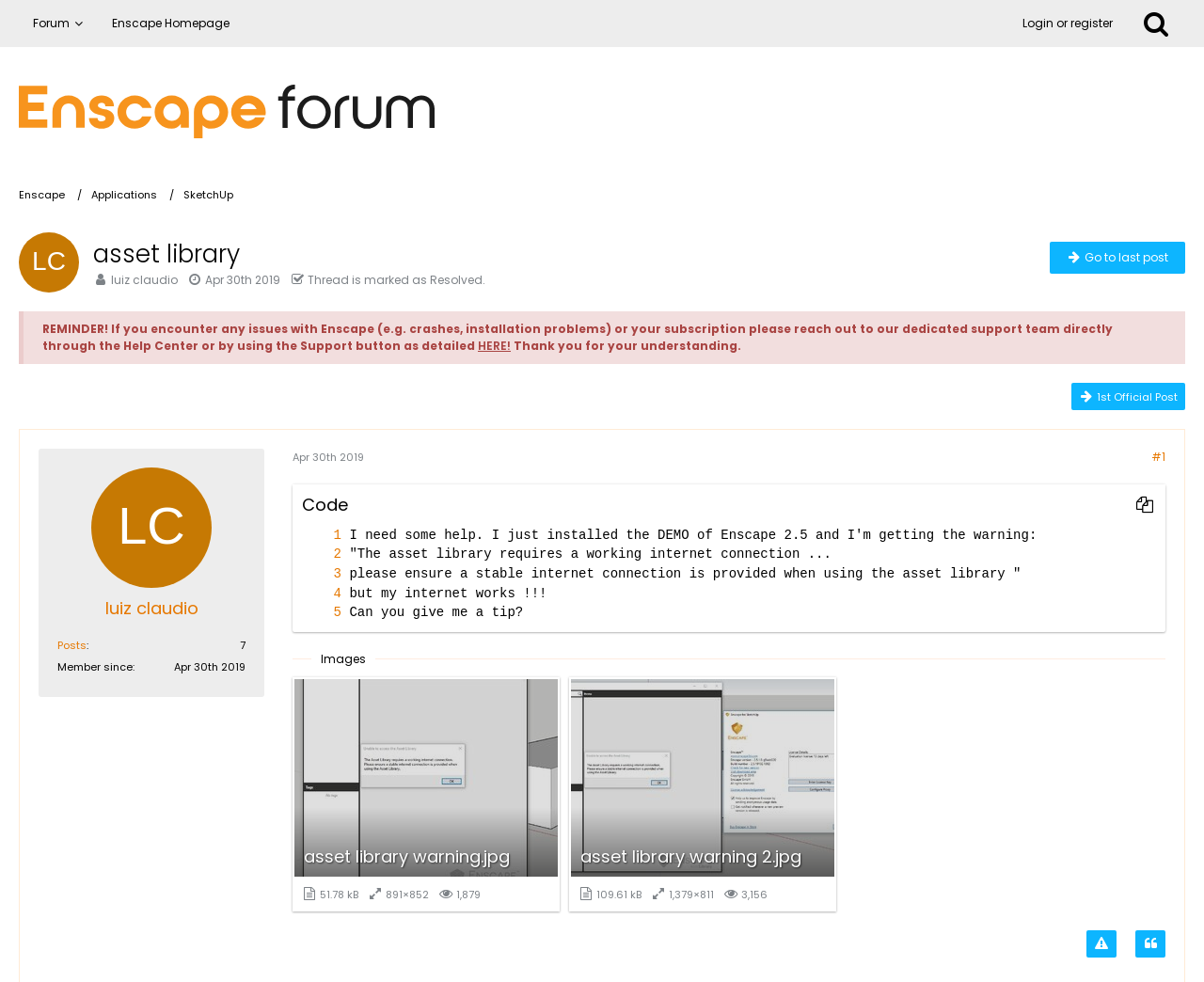Locate the bounding box coordinates of the clickable part needed for the task: "Search".

[0.936, 0.0, 0.984, 0.048]